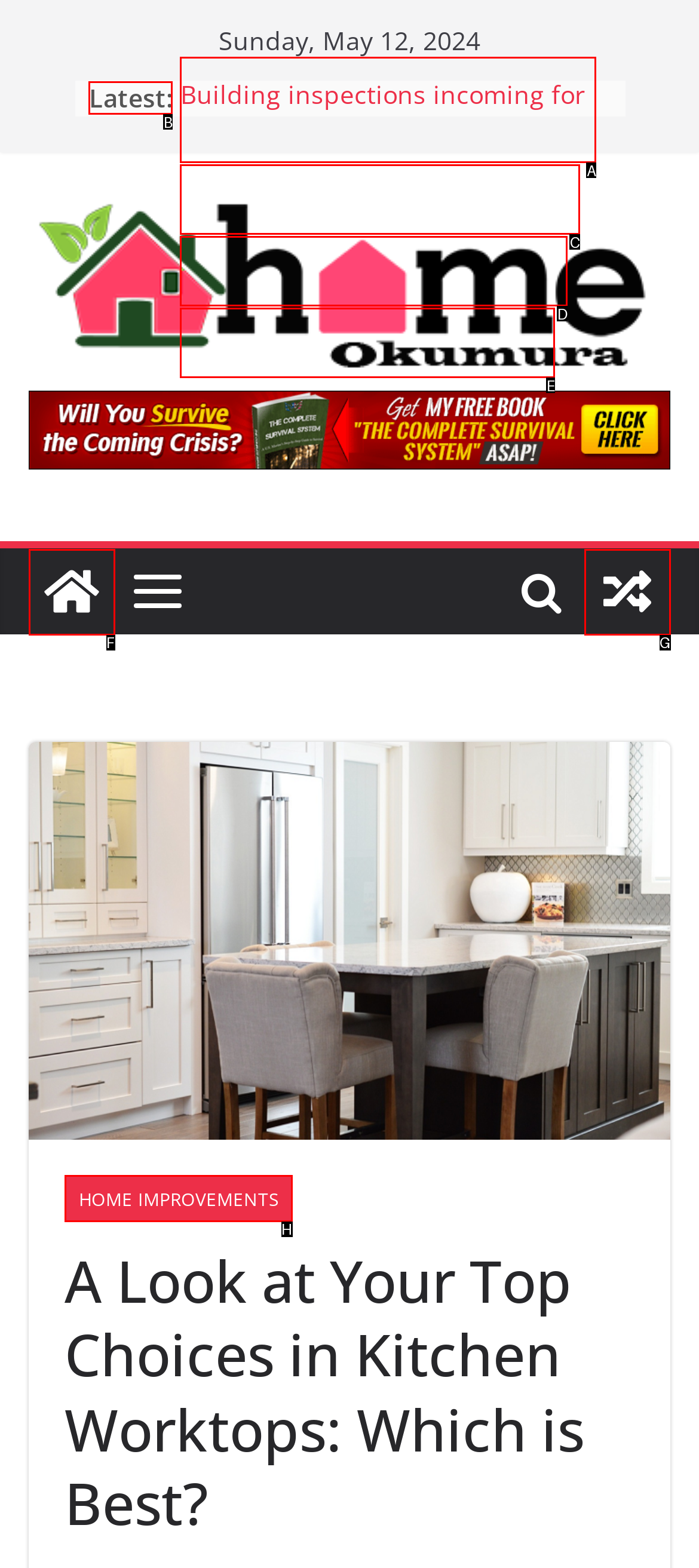Select the HTML element that needs to be clicked to carry out the task: View latest posts
Provide the letter of the correct option.

B